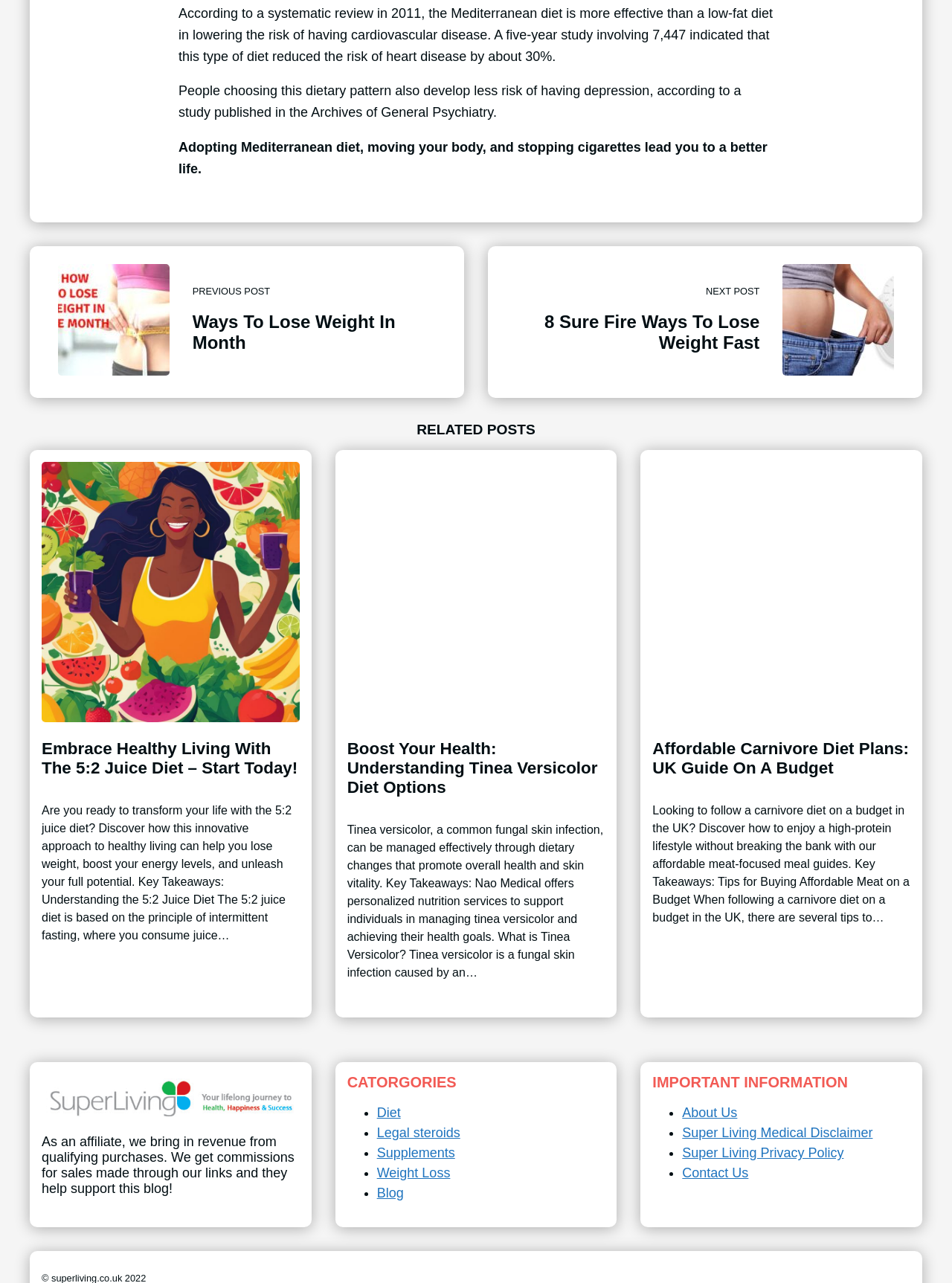Bounding box coordinates are given in the format (top-left x, top-left y, bottom-right x, bottom-right y). All values should be floating point numbers between 0 and 1. Provide the bounding box coordinate for the UI element described as: Get Free Consultation

None